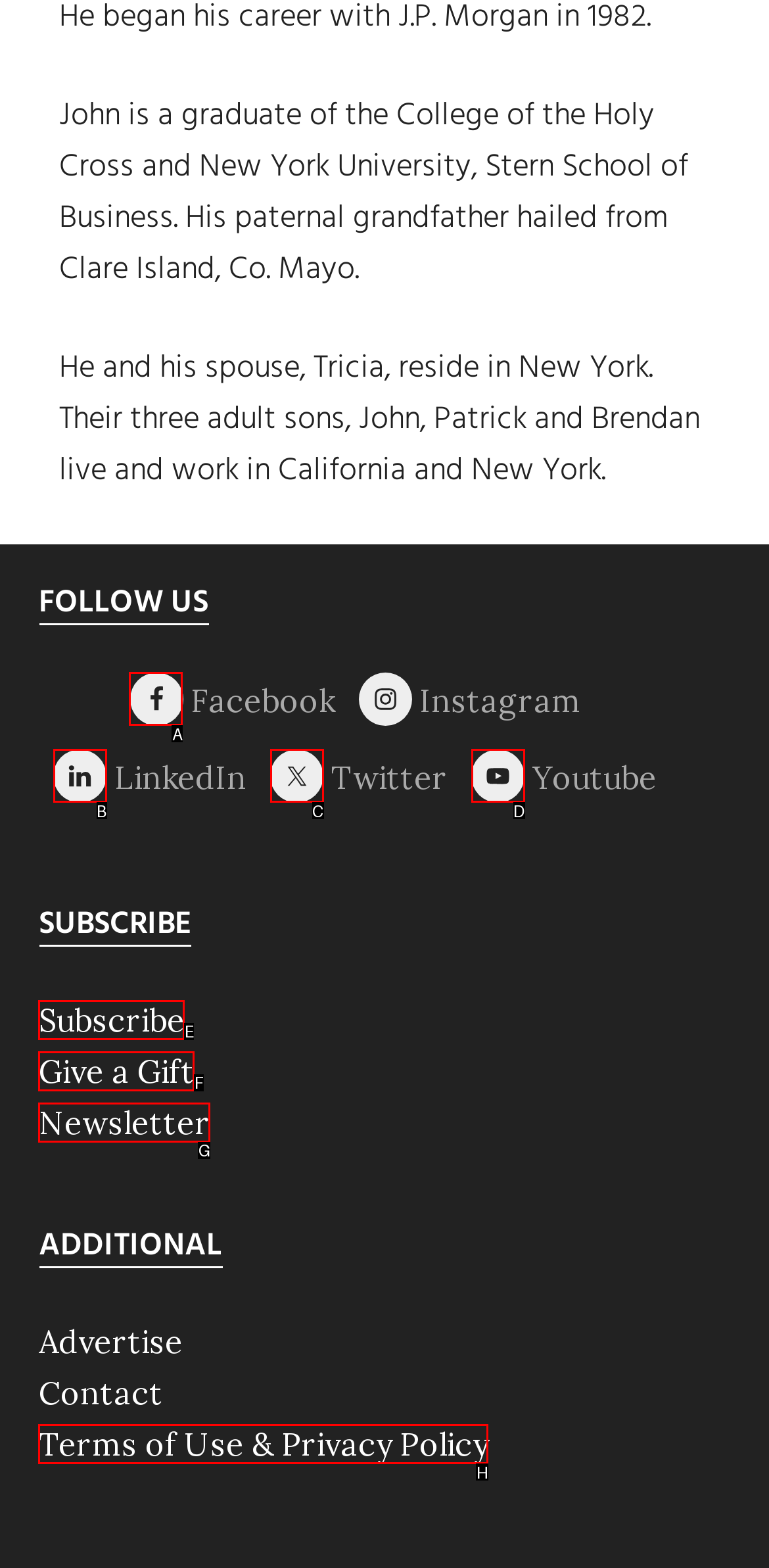Point out which UI element to click to complete this task: Subscribe to the newsletter
Answer with the letter corresponding to the right option from the available choices.

E